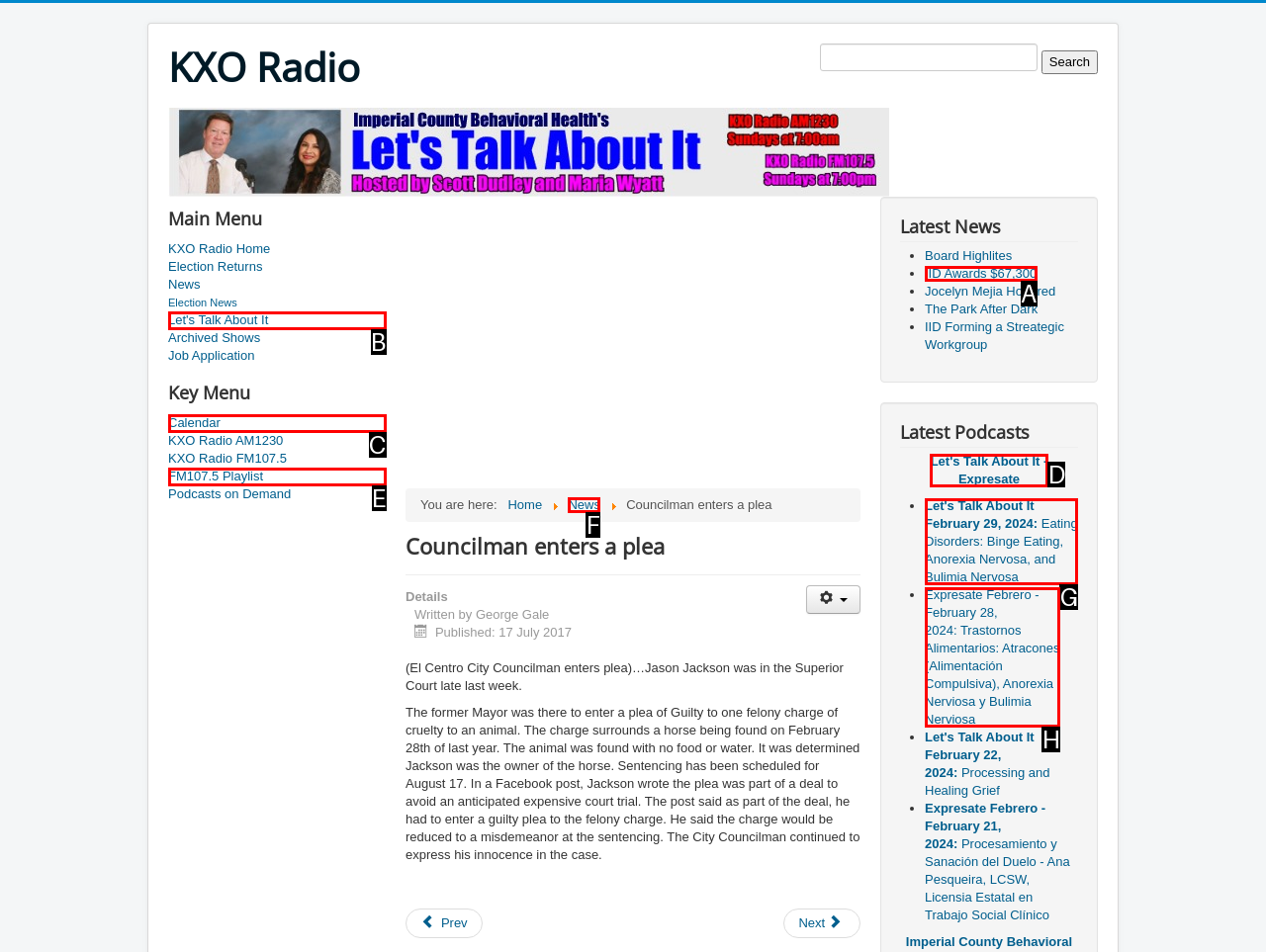Identify the correct UI element to click on to achieve the following task: Listen to the podcast 'Let's Talk About It - Expresate' Respond with the corresponding letter from the given choices.

D